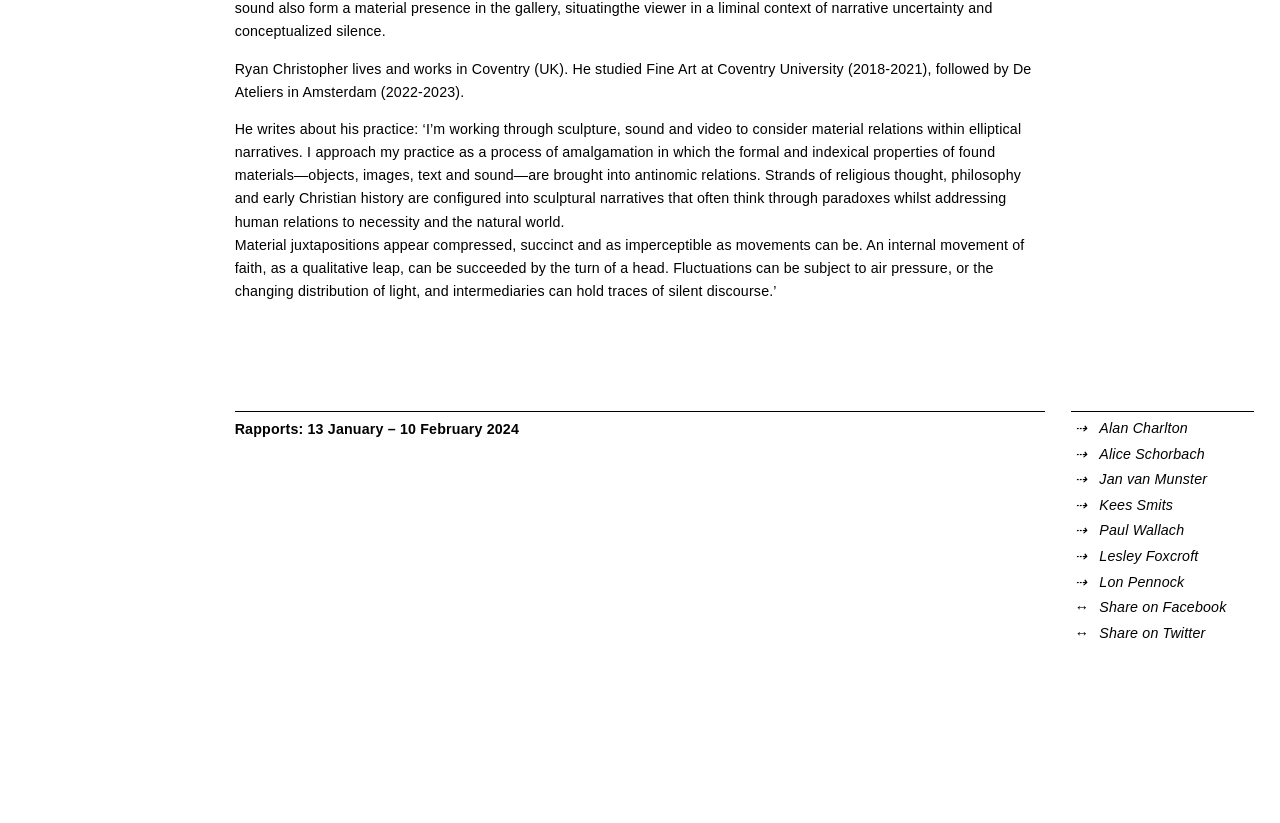Please locate the UI element described by "Share on Facebook" and provide its bounding box coordinates.

[0.837, 0.723, 0.98, 0.754]